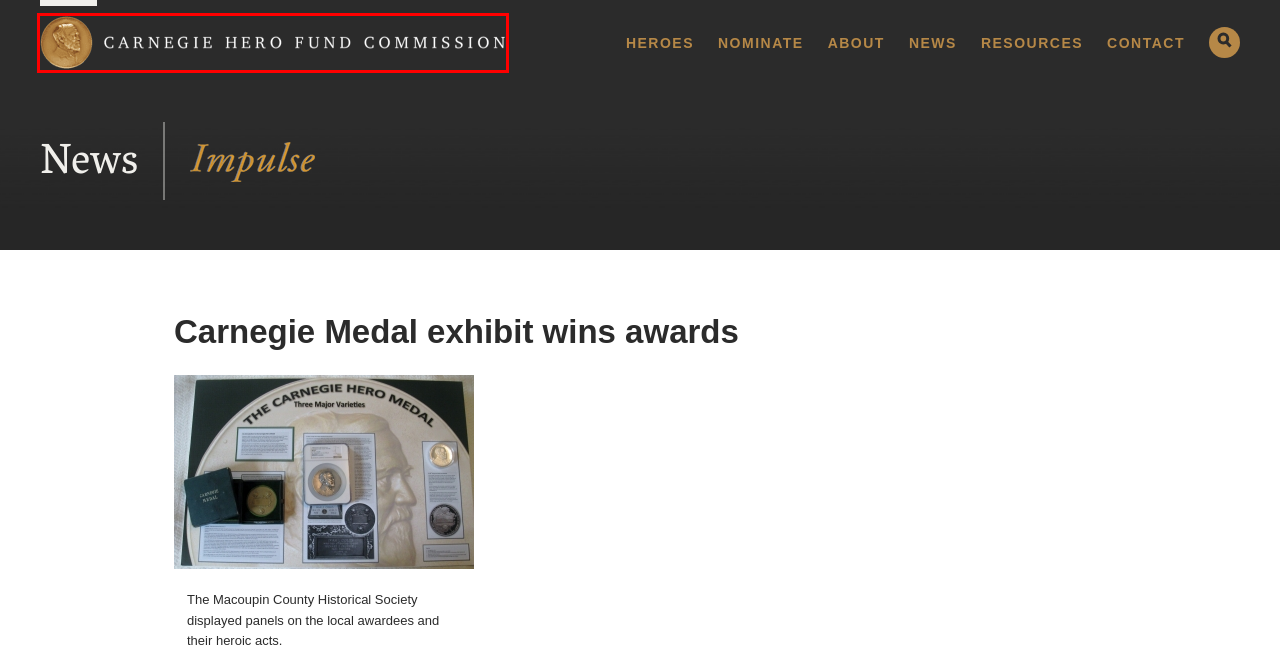A screenshot of a webpage is provided, featuring a red bounding box around a specific UI element. Identify the webpage description that most accurately reflects the new webpage after interacting with the selected element. Here are the candidates:
A. Mission – Carnegie Hero Fund Commission
B. News – Carnegie Hero Fund Commission
C. Latest Award Announcements – Carnegie Hero Fund Commission
D. A New Century of Heroes – Carnegie Hero Fund Commission
E. Contact – Carnegie Hero Fund Commission
F. Carnegie Hero Fund Commission
G. Award Consideration Process – Carnegie Hero Fund Commission
H. Terms & Conditions – Carnegie Hero Fund Commission

F